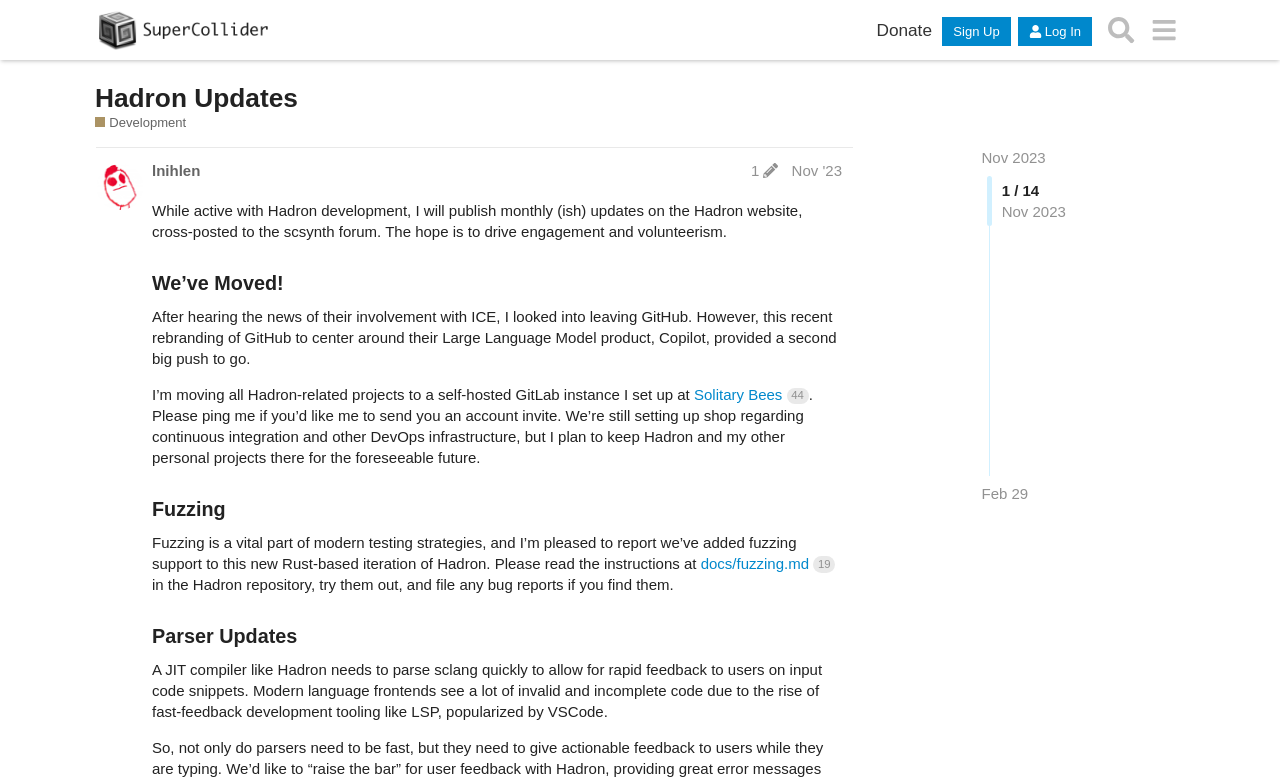Identify the bounding box coordinates of the region that needs to be clicked to carry out this instruction: "Click on the 'Sign Up' button". Provide these coordinates as four float numbers ranging from 0 to 1, i.e., [left, top, right, bottom].

[0.736, 0.022, 0.79, 0.059]